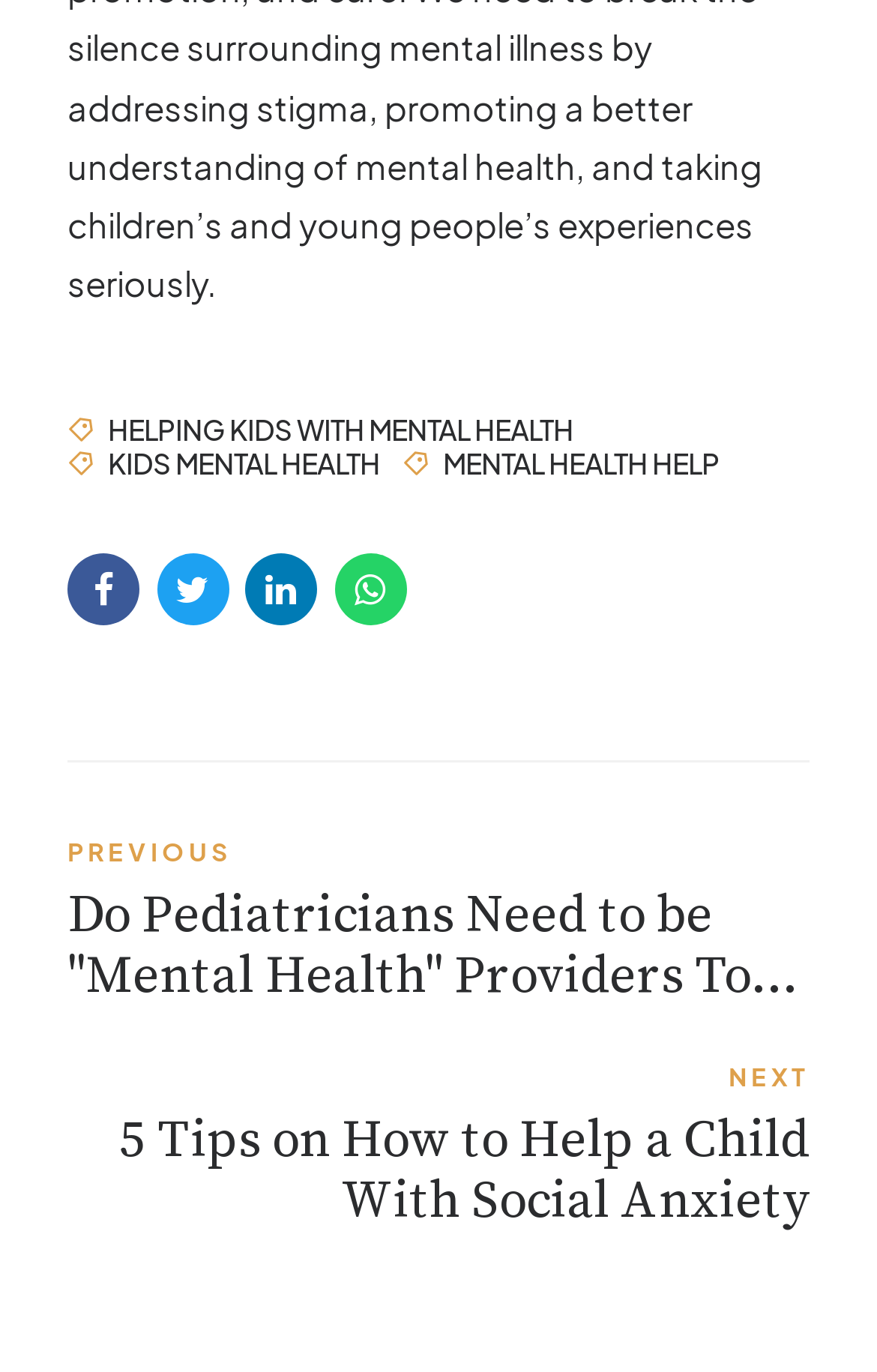Determine the bounding box coordinates of the region I should click to achieve the following instruction: "Learn about helping kids with mental health". Ensure the bounding box coordinates are four float numbers between 0 and 1, i.e., [left, top, right, bottom].

[0.077, 0.303, 0.654, 0.323]